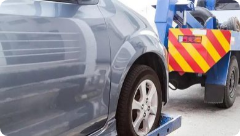What part of the car is being secured?
Please look at the screenshot and answer using one word or phrase.

Rear wheel